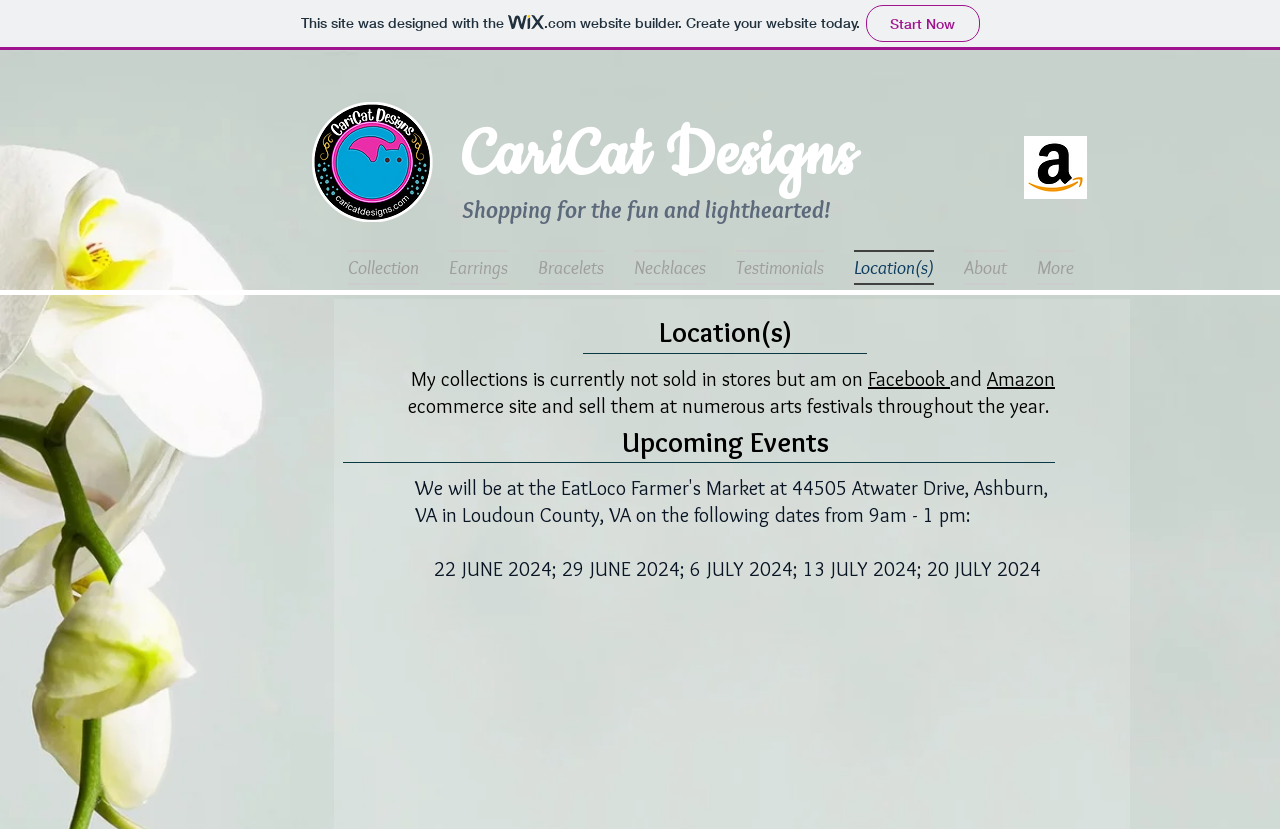Extract the bounding box coordinates for the UI element described by the text: "About". The coordinates should be in the form of [left, top, right, bottom] with values between 0 and 1.

[0.741, 0.302, 0.798, 0.344]